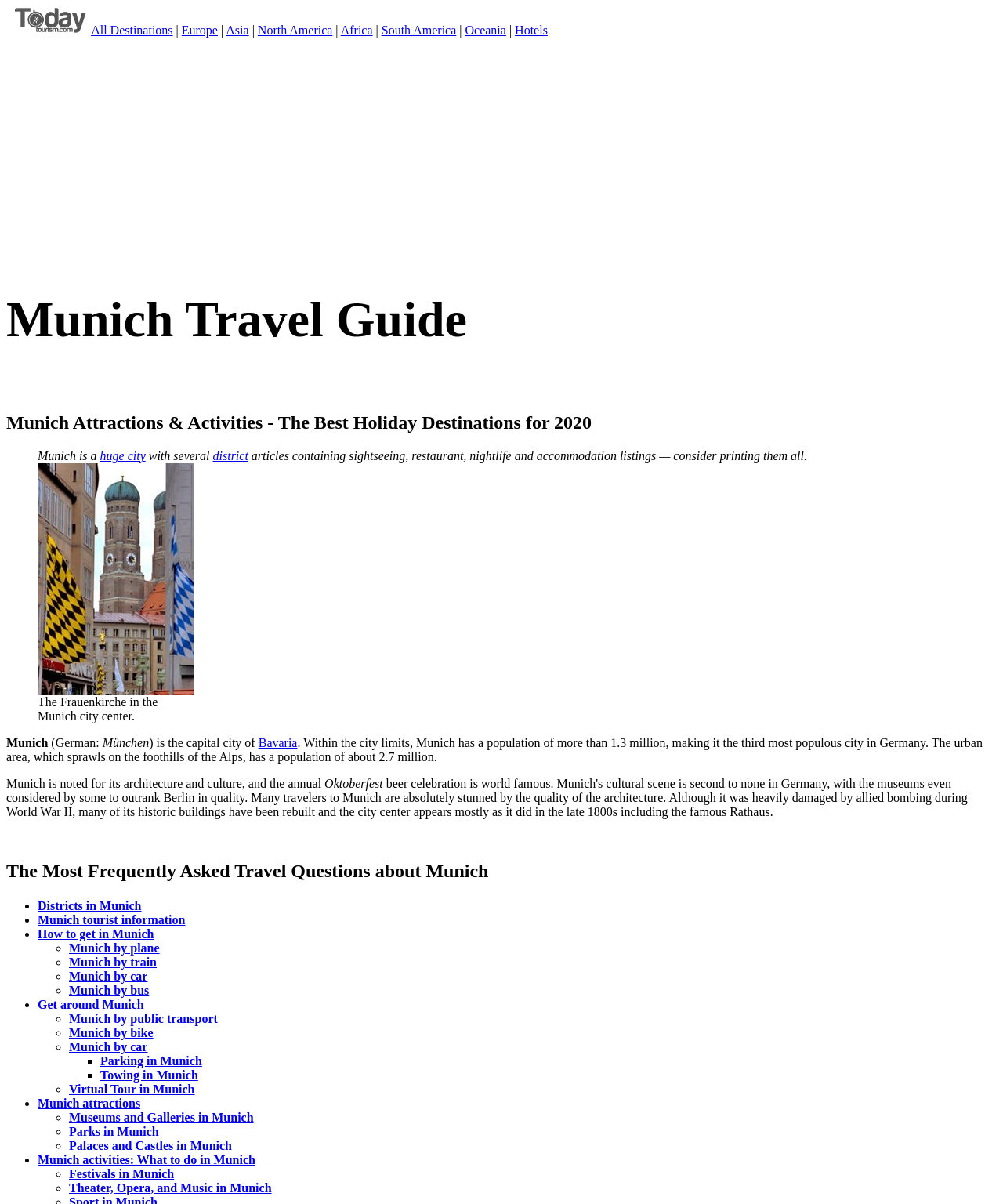What is the capital city of Bavaria?
Examine the webpage screenshot and provide an in-depth answer to the question.

According to the webpage, Munich is noted for its architecture and culture, and within the city limits, Munich has a population of more than 1.3 million, making it the third most populous city in Germany. The urban area, which sprawls on the foothills of the Alps, has a population of about 2.7 million. Therefore, Munich is the capital city of Bavaria.